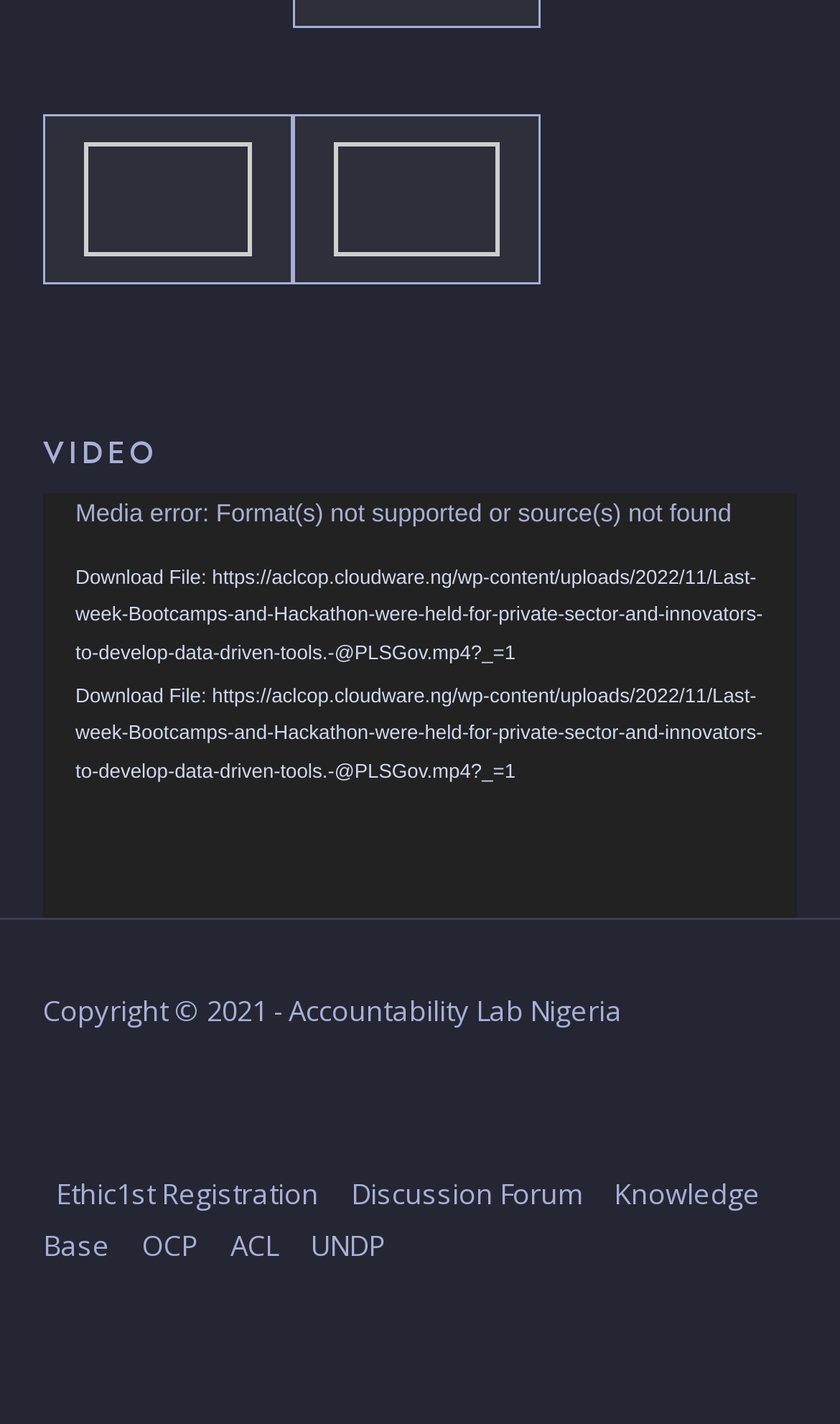Locate the bounding box coordinates of the region to be clicked to comply with the following instruction: "Go to the 'Ethic1st Registration' page". The coordinates must be four float numbers between 0 and 1, in the form [left, top, right, bottom].

[0.051, 0.816, 0.395, 0.859]